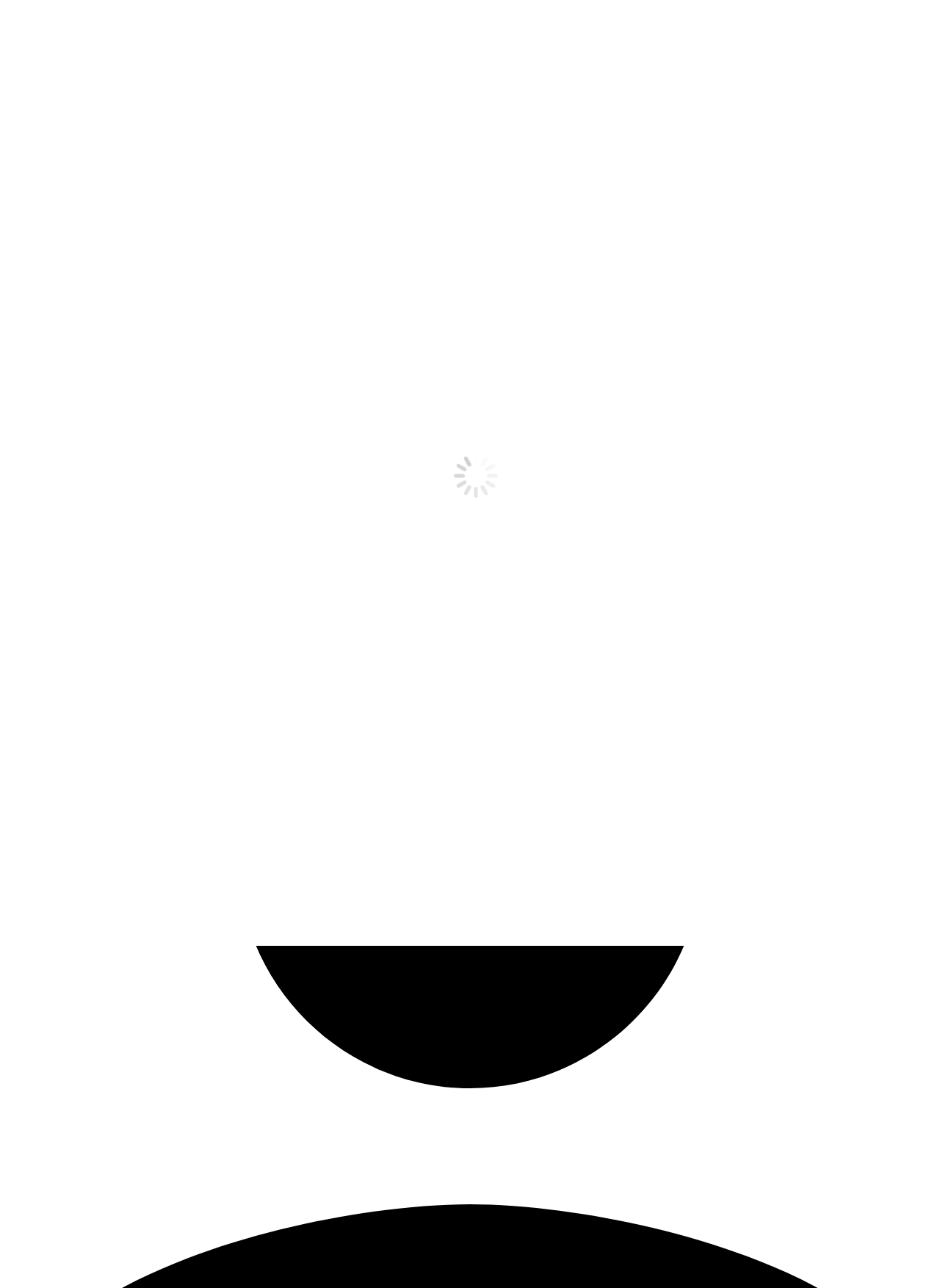Extract the main title from the webpage and generate its text.

First Friday and Women's Pride Party Are Back!! SAVE THESE DATES